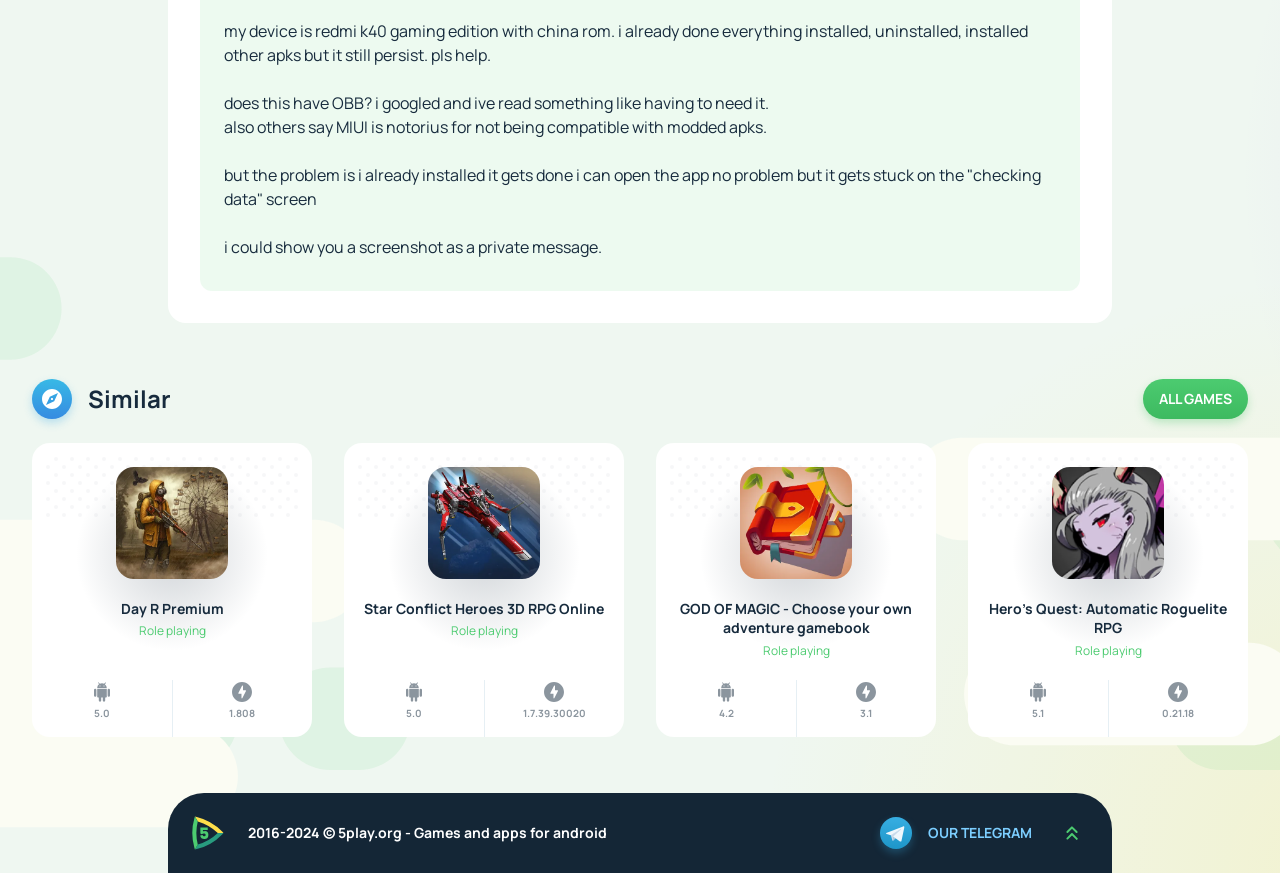Refer to the image and provide an in-depth answer to the question: 
How many games are listed on the webpage?

The webpage lists four games, each with its own image, heading, and description, indicating that there are four games listed on the webpage.